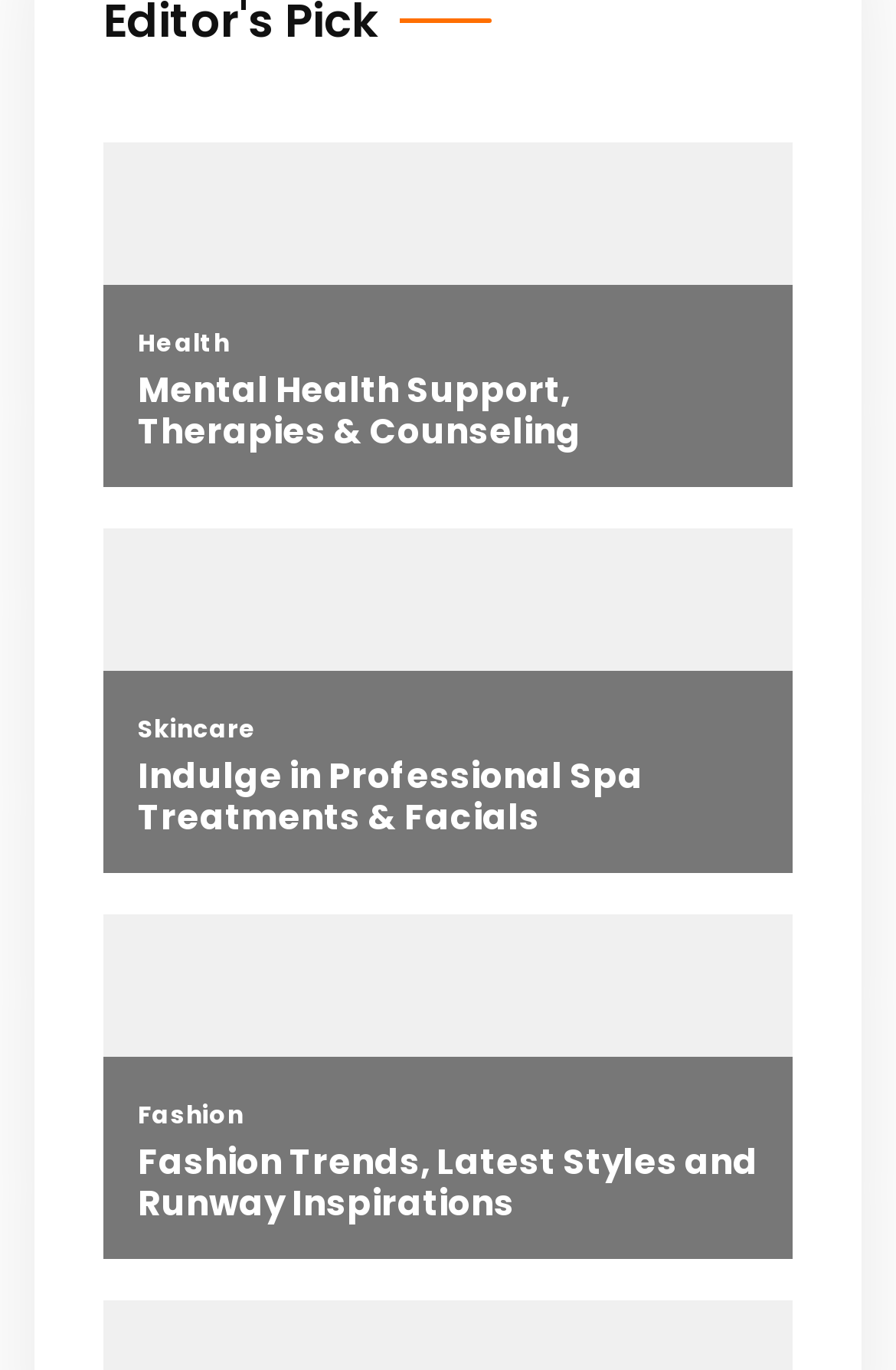Using a single word or phrase, answer the following question: 
What is the main topic of the first link?

Mental Health